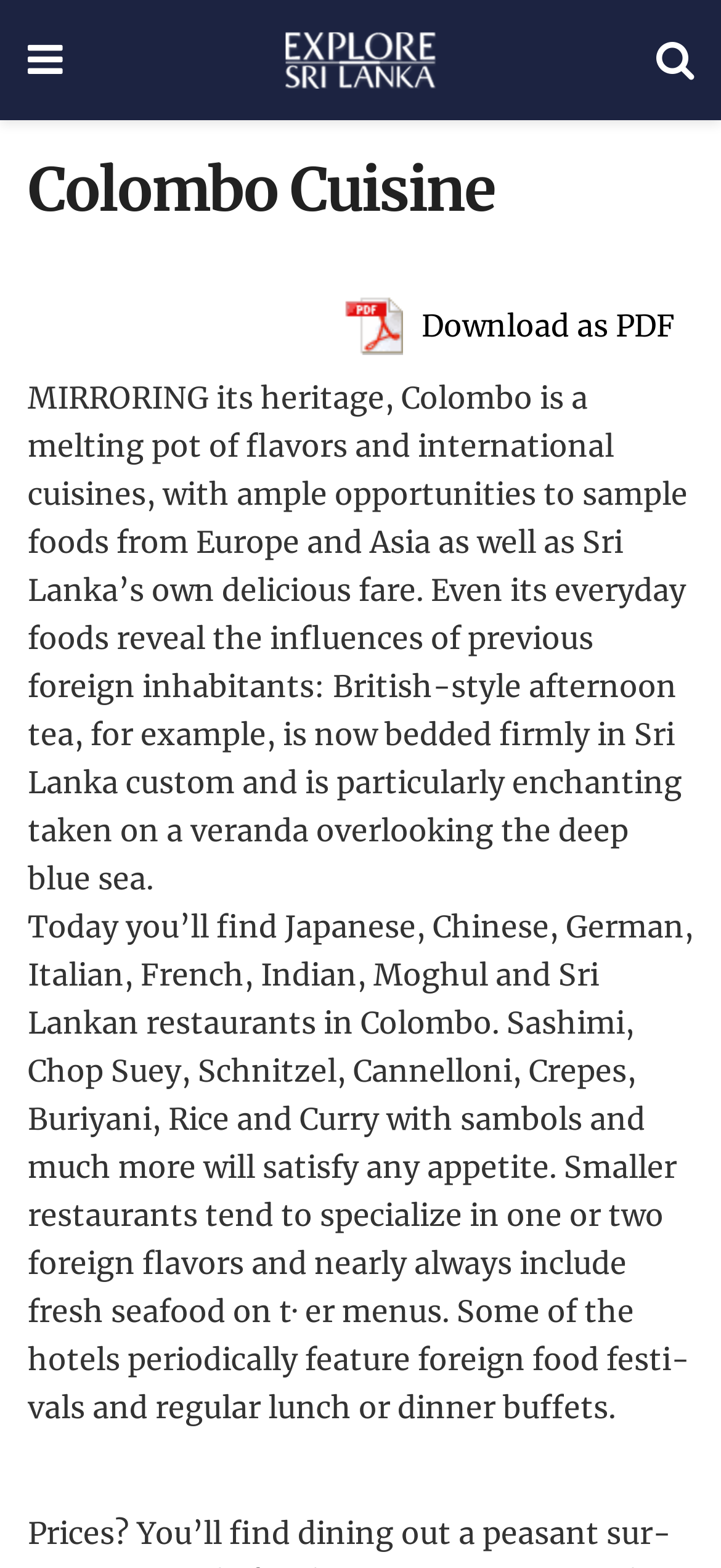Describe all the significant parts and information present on the webpage.

The webpage is about Colombo cuisine, showcasing the city's diverse food scene. At the top left, there is a link with a Facebook icon, followed by another link with no text. On the top right, there is a link with a Twitter icon. Below these links, the main heading "Colombo Cuisine" is prominently displayed, spanning the entire width of the page.

In the middle section, there is a link to download the content as a PDF, accompanied by a small image of a PDF icon. Below this, there is a block of text that describes Colombo's culinary heritage, highlighting its melting pot of flavors and international cuisines. This text is divided into two paragraphs, with the first paragraph discussing the influences of previous foreign inhabitants on everyday foods, such as British-style afternoon tea.

The second paragraph lists various types of restaurants found in Colombo, including Japanese, Chinese, German, Italian, French, Indian, Moghul, and Sri Lankan, offering a wide range of dishes to satisfy any appetite. It also mentions that smaller restaurants often specialize in one or two foreign flavors and feature fresh seafood on their menus. Additionally, some hotels periodically host foreign food festivals and regular lunch or dinner buffets.